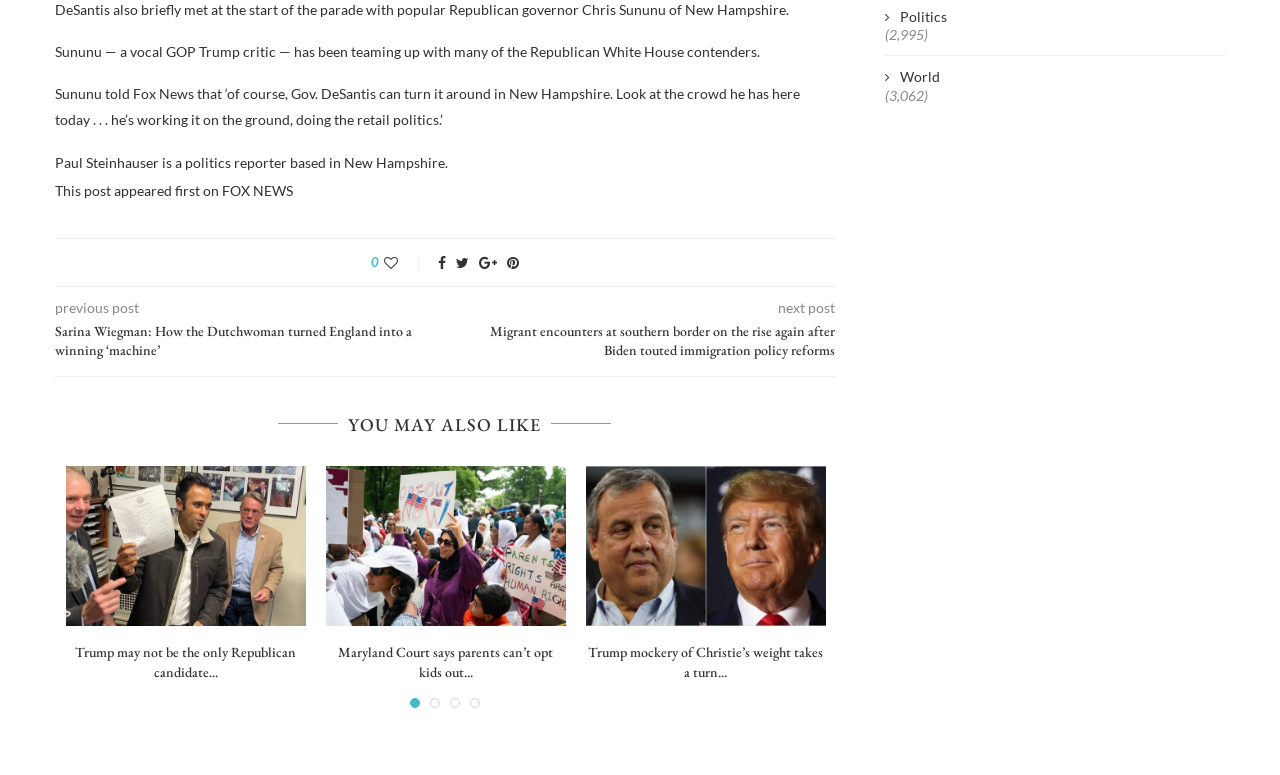Identify the bounding box coordinates of the element to click to follow this instruction: 'Read the previous post'. Ensure the coordinates are four float values between 0 and 1, provided as [left, top, right, bottom].

[0.043, 0.386, 0.109, 0.407]